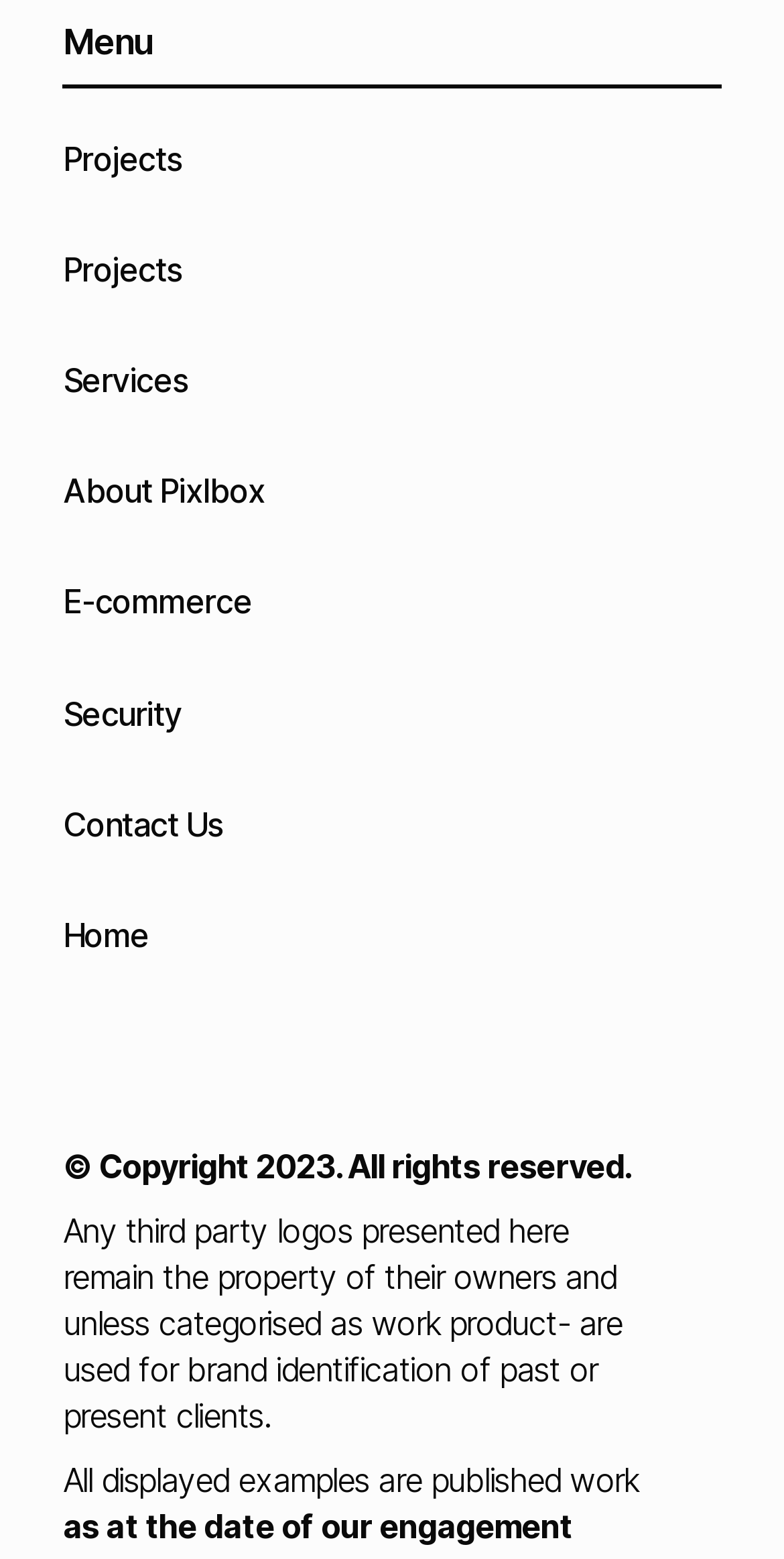How many links are in the menu?
From the image, respond using a single word or phrase.

7